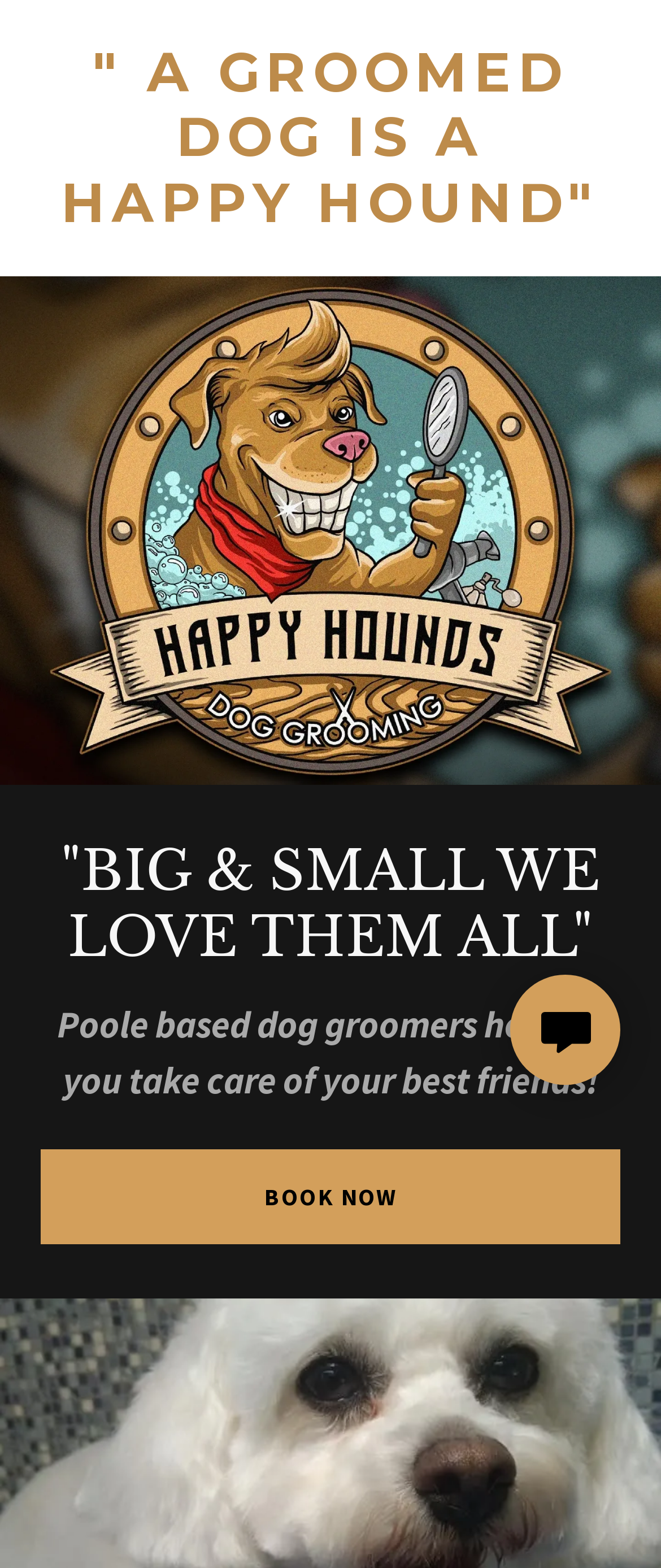Show the bounding box coordinates for the HTML element as described: "0".

None